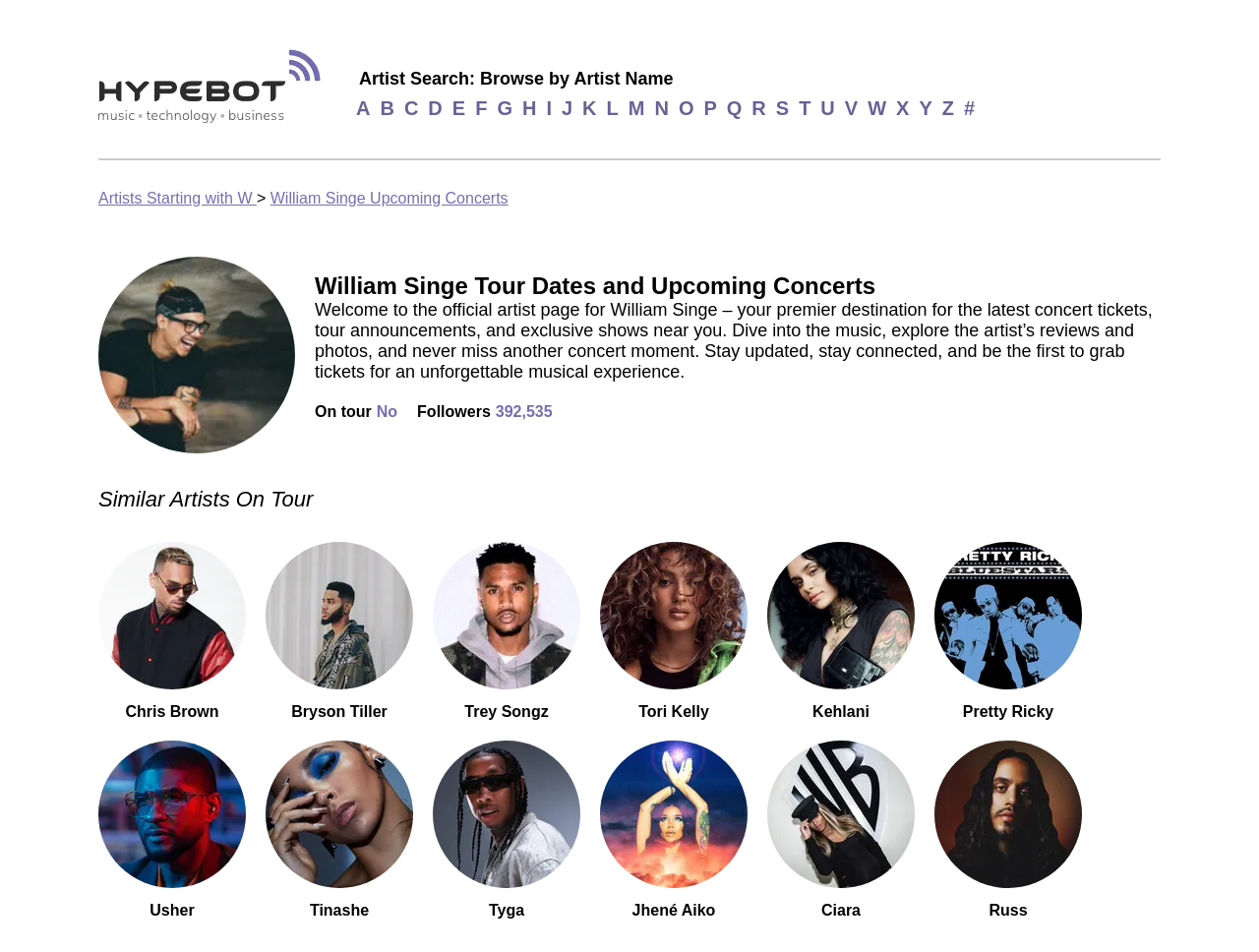Find the bounding box coordinates for the element described here: "Bryson Tiller".

[0.211, 0.569, 0.328, 0.757]